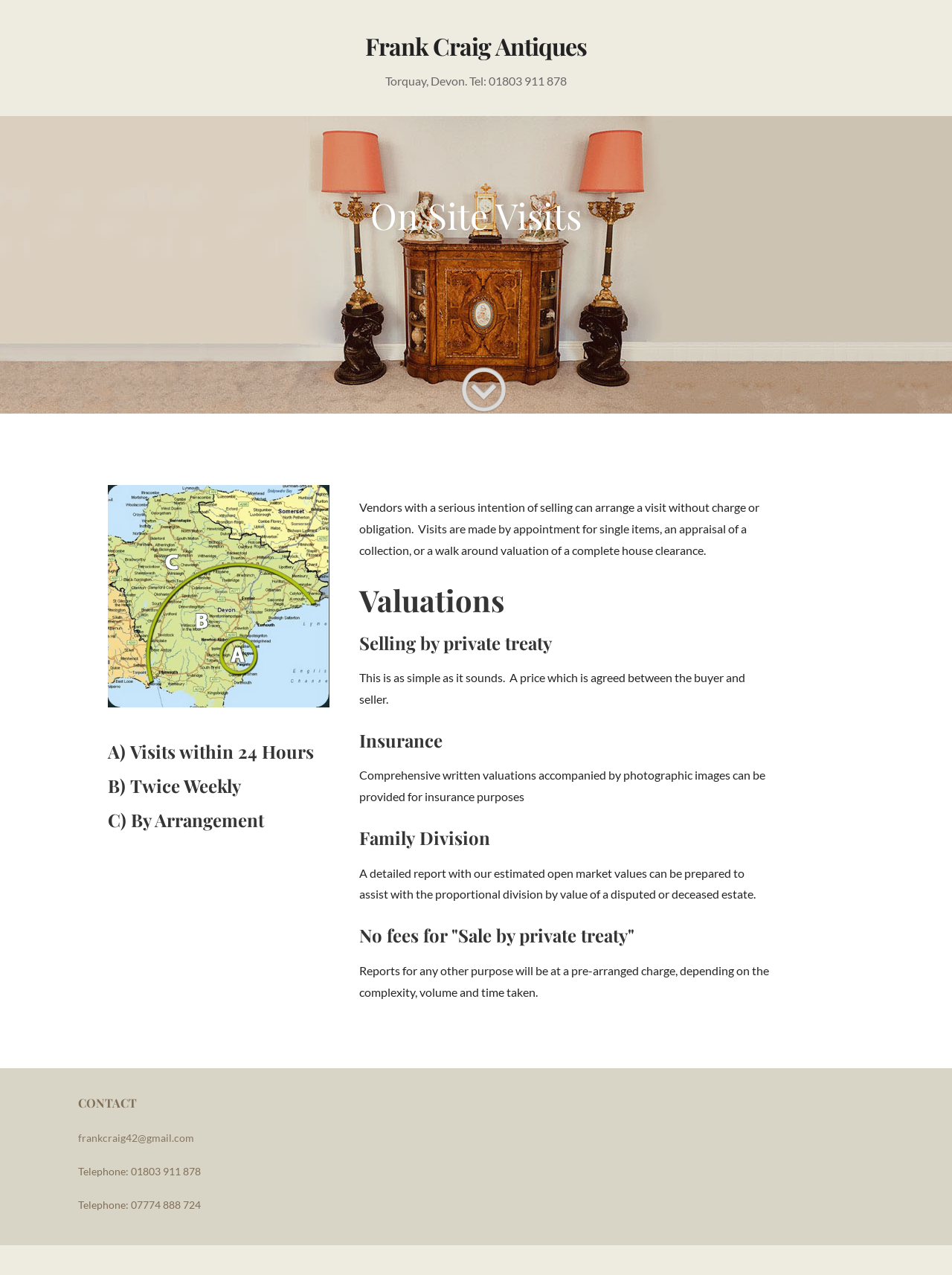Given the description: "frankcraig42@gmail.com", determine the bounding box coordinates of the UI element. The coordinates should be formatted as four float numbers between 0 and 1, [left, top, right, bottom].

[0.082, 0.887, 0.204, 0.897]